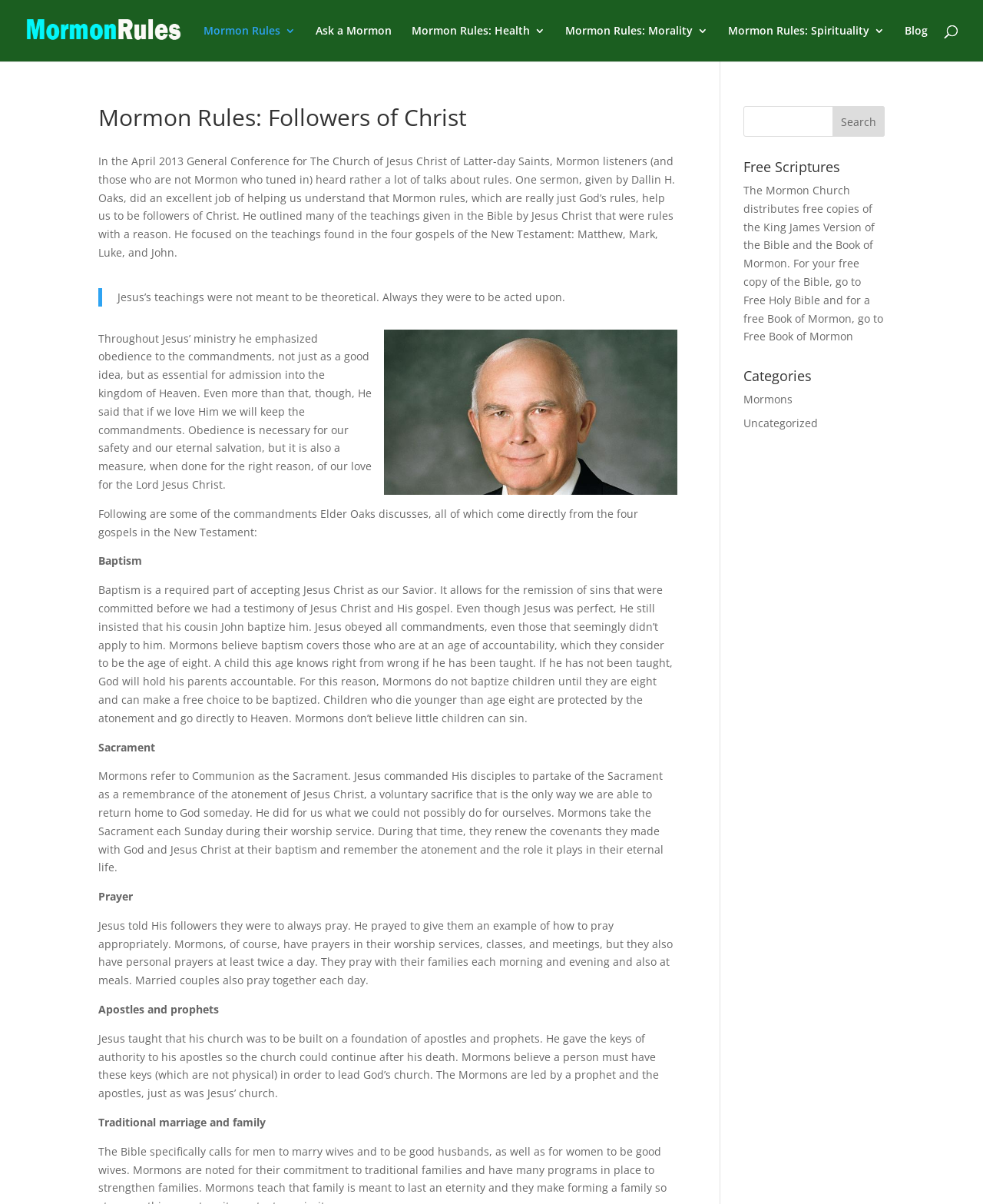Please predict the bounding box coordinates (top-left x, top-left y, bottom-right x, bottom-right y) for the UI element in the screenshot that fits the description: ConstitutionofIndia.in

None